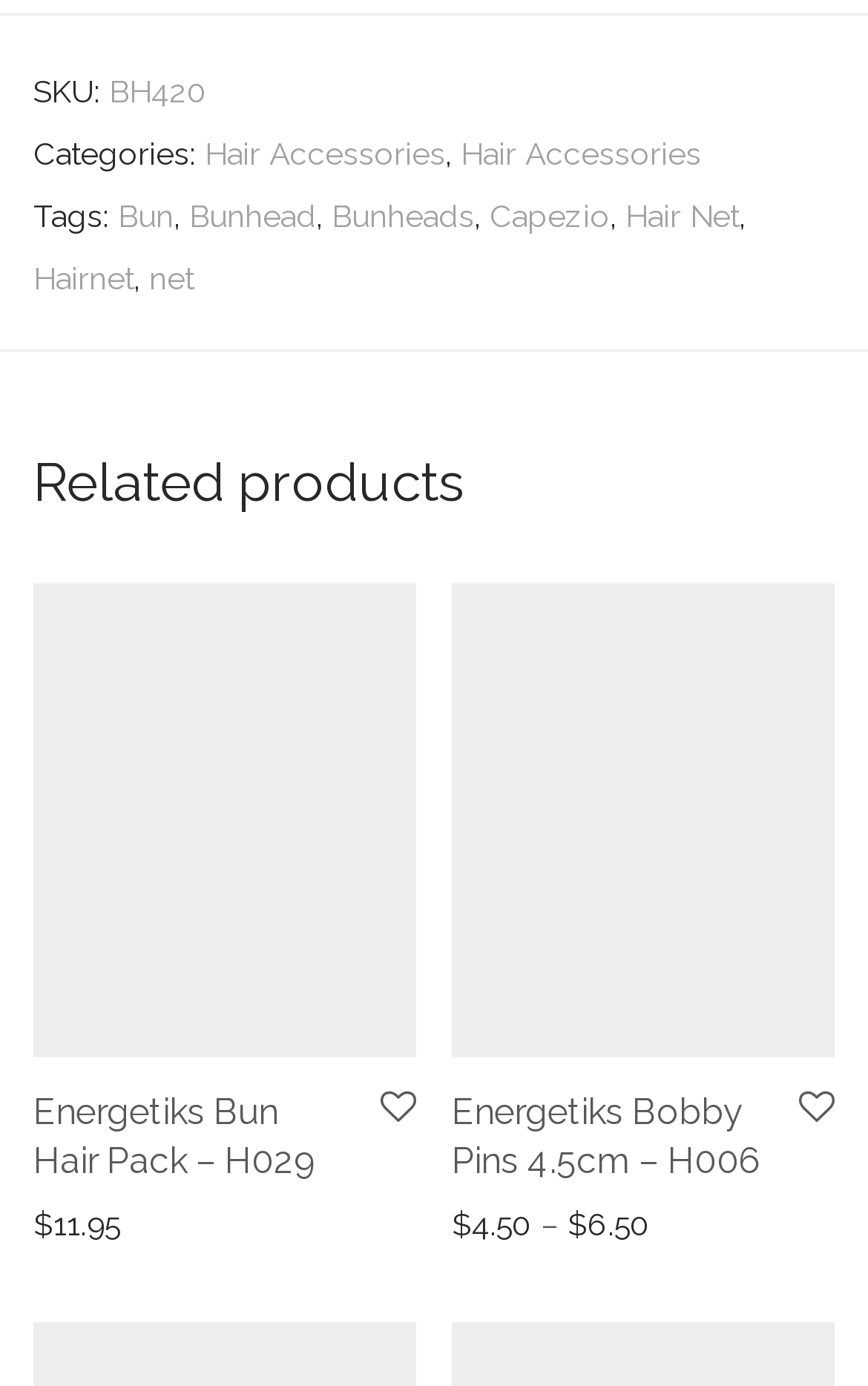Determine the bounding box coordinates for the region that must be clicked to execute the following instruction: "View 'Energetiks Bun Hair Pack – H029'".

[0.038, 0.785, 0.479, 0.857]